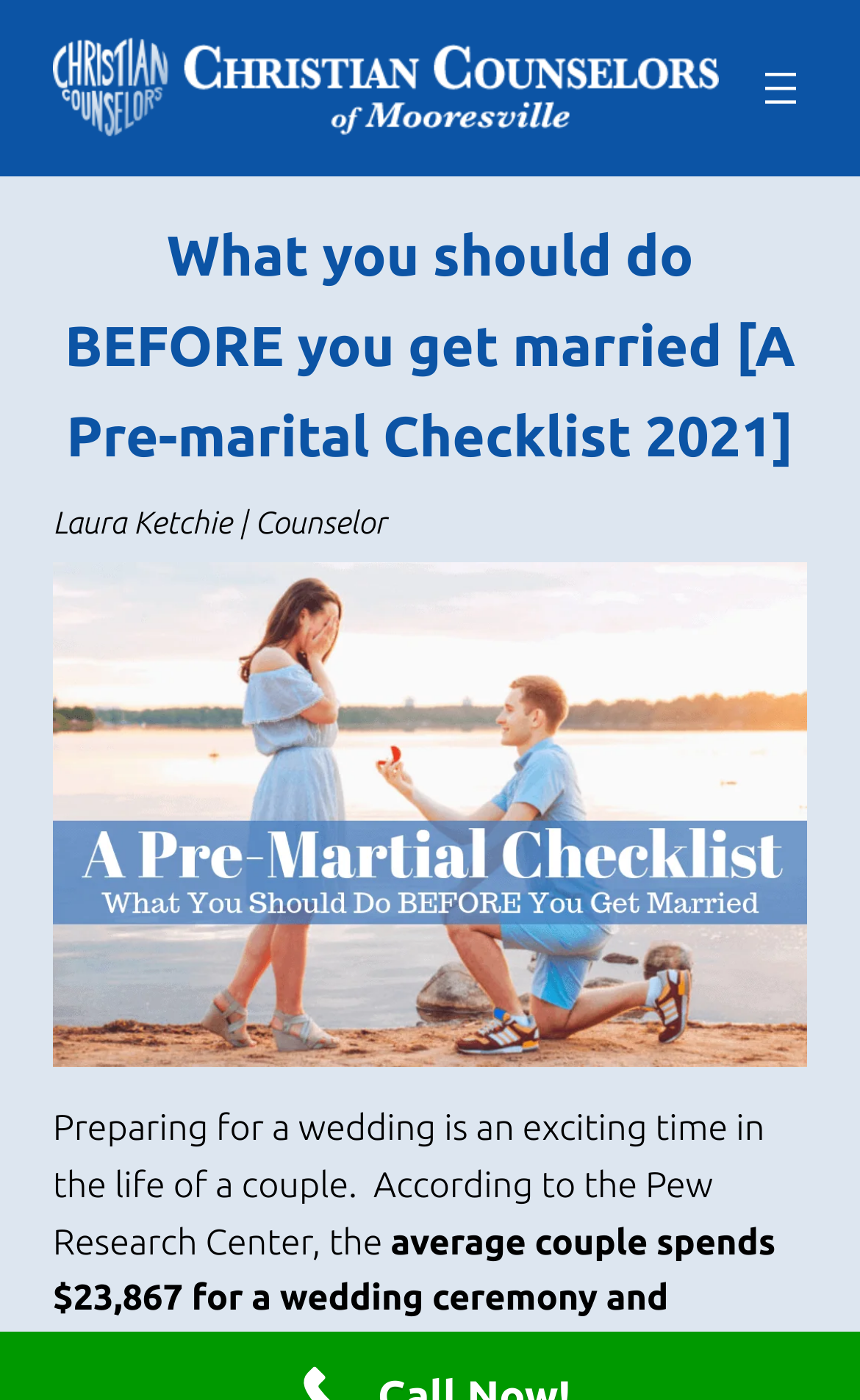Generate the text content of the main headline of the webpage.

Christian Counselors Of Mooresville